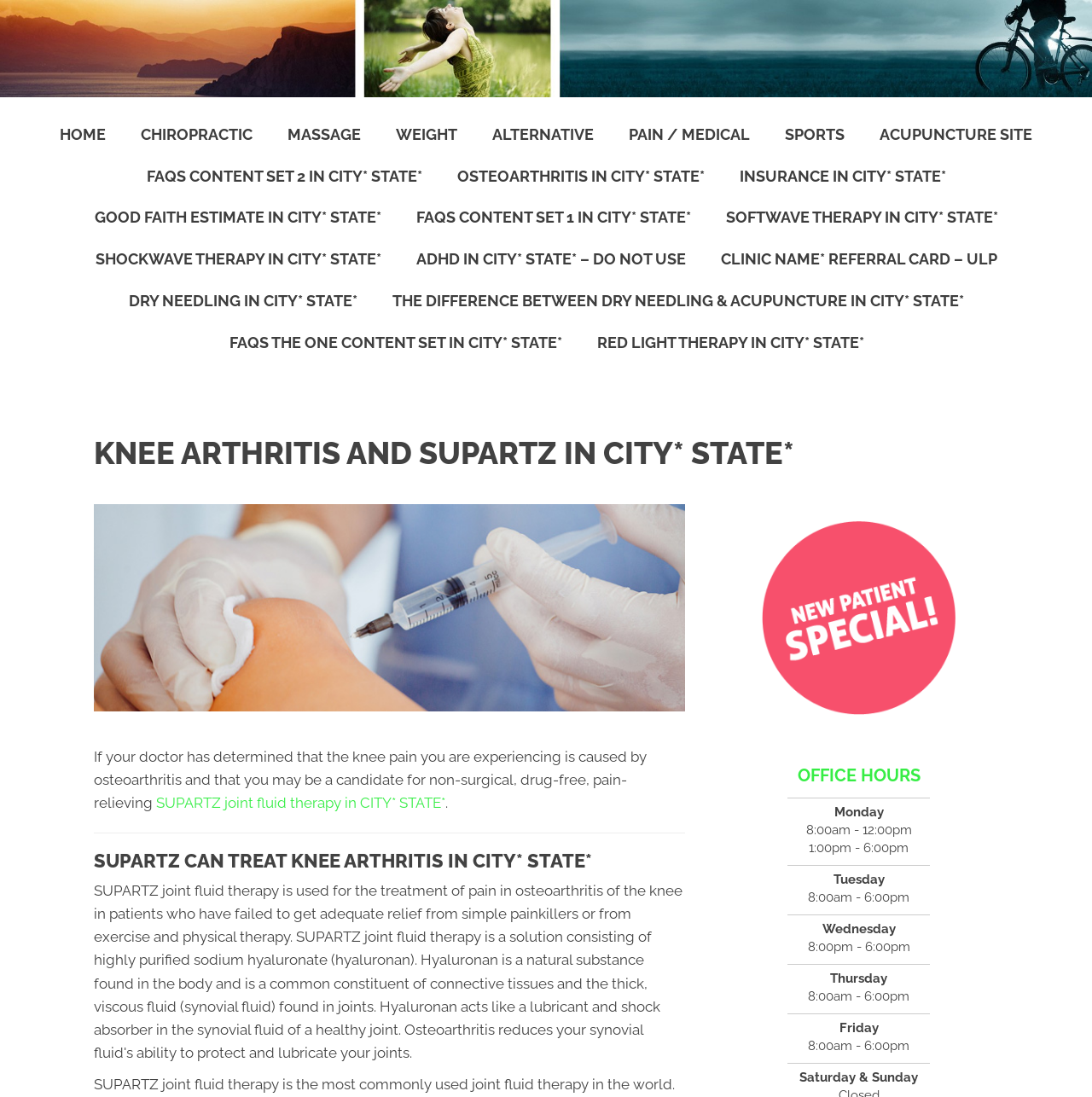Could you highlight the region that needs to be clicked to execute the instruction: "View physiotherapy in Richmond Hill"?

None